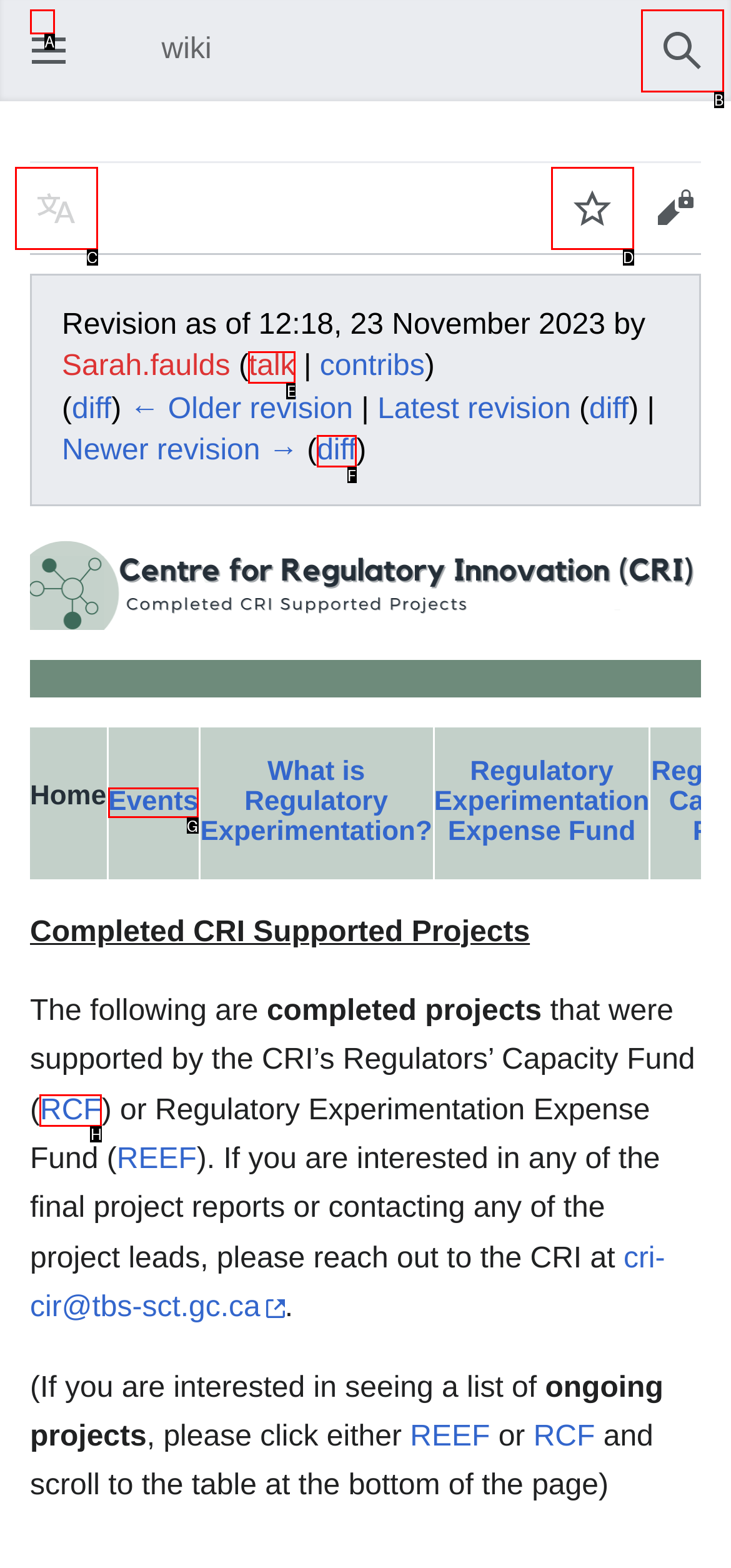Select the letter from the given choices that aligns best with the description: parent_node: Open main menu. Reply with the specific letter only.

A